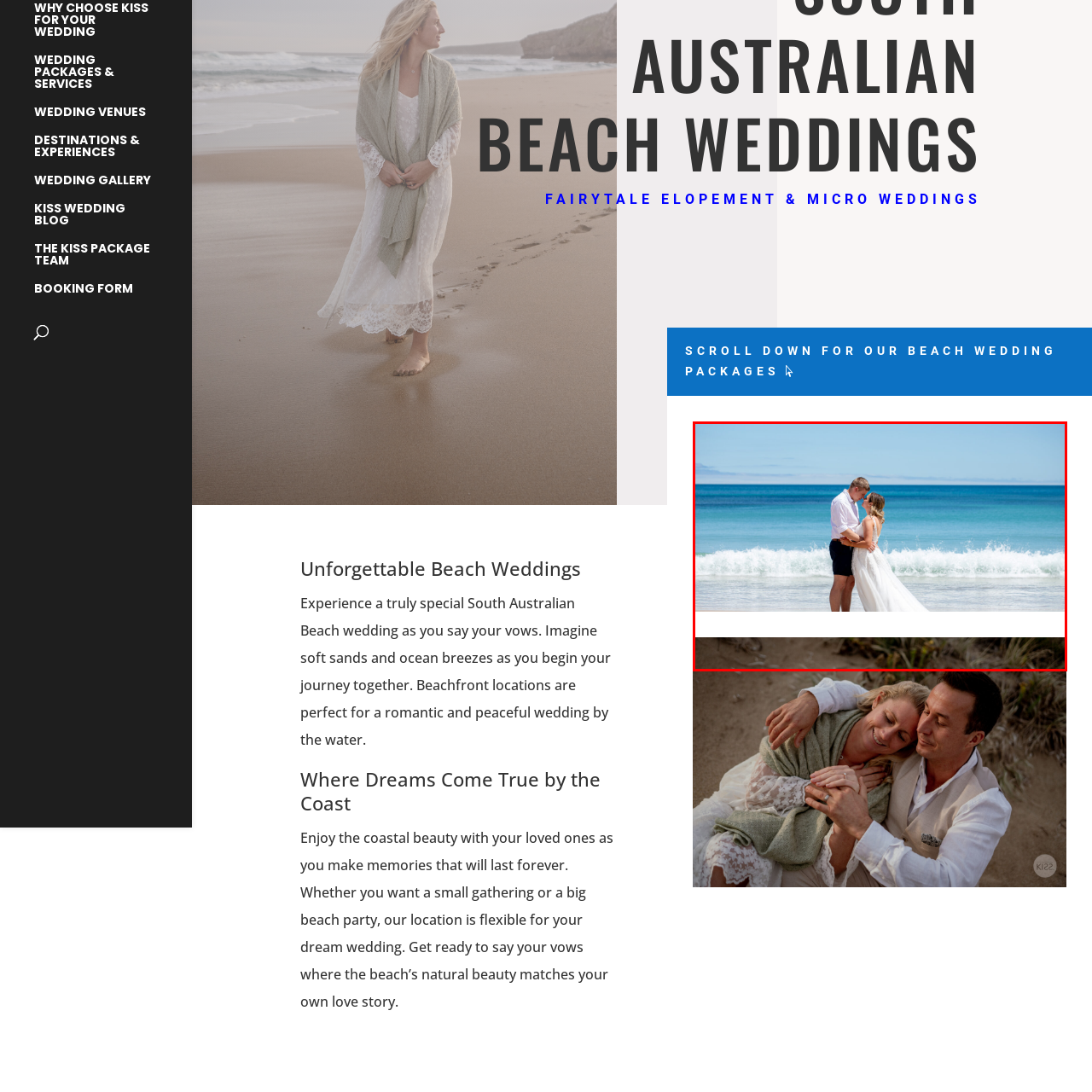What is the color of the ocean in the background?  
Analyze the image surrounded by the red box and deliver a detailed answer based on the visual elements depicted in the image.

The caption describes the background as having a 'vibrant blue ocean', which indicates that the ocean in the background is vibrant blue in color.